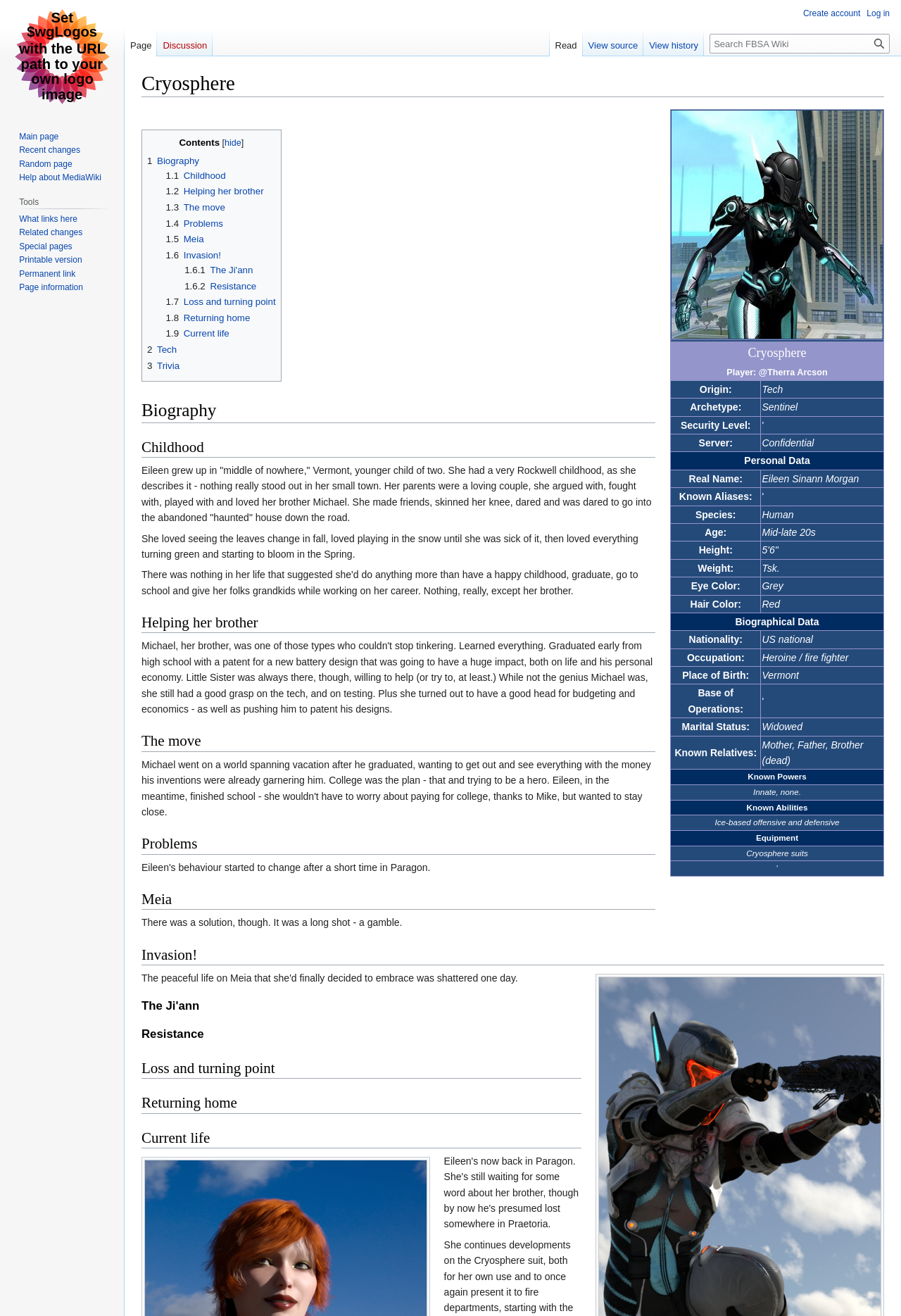Determine the bounding box coordinates for the clickable element required to fulfill the instruction: "View Cryosphere image". Provide the coordinates as four float numbers between 0 and 1, i.e., [left, top, right, bottom].

[0.745, 0.084, 0.98, 0.257]